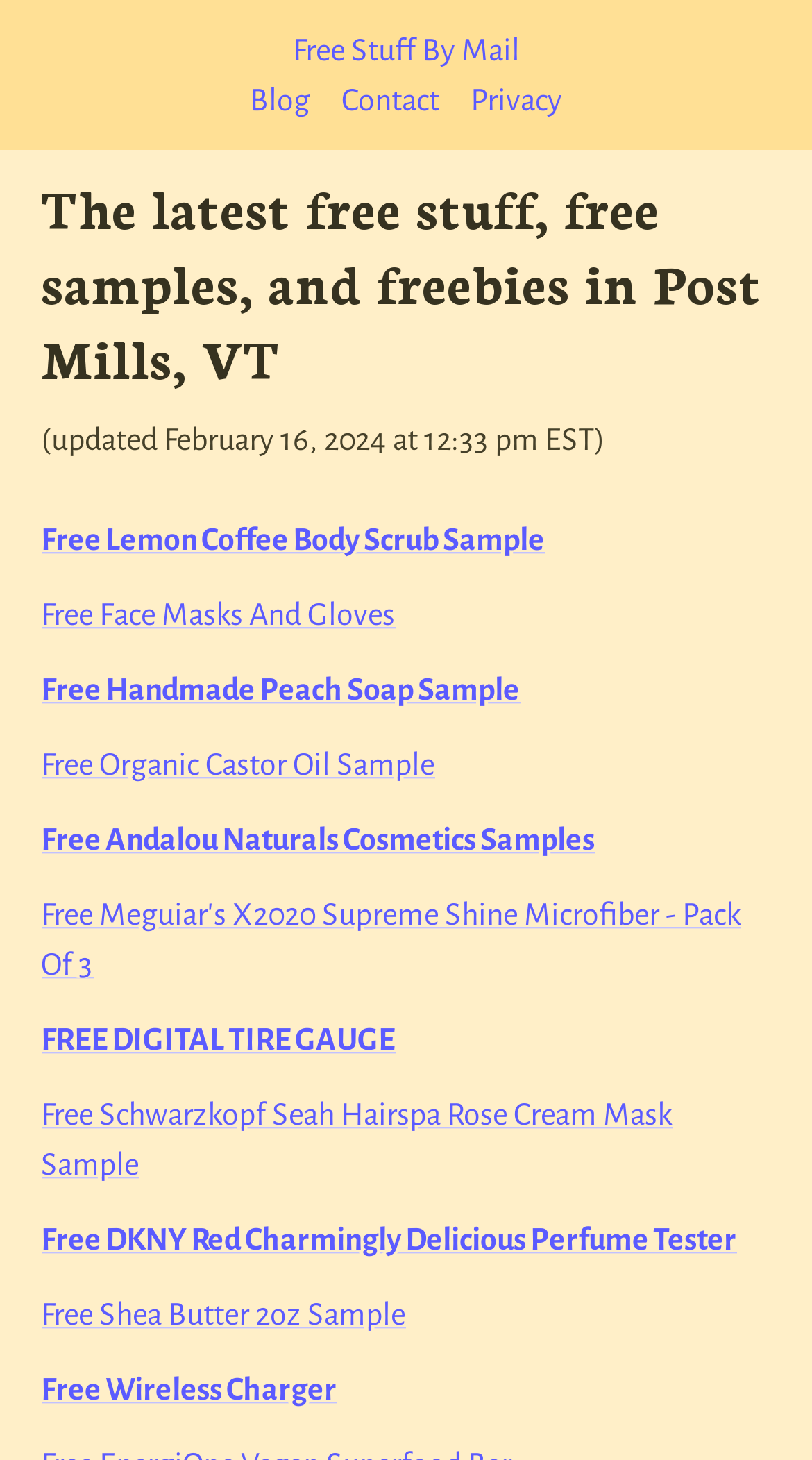Give a detailed account of the webpage, highlighting key information.

The webpage is about free stuff, freebies, and free samples in Post Mills, VT. At the top, there is a header section with four links: "Free Stuff By Mail", "Blog", "Contact", and "Privacy". Below the header, there is a main heading that reads "The latest free stuff, free samples, and freebies in Post Mills, VT". 

Underneath the main heading, there is a static text indicating the last update time, which is "February 16, 2024 at 12:33 pm EST". 

The main content of the webpage is a list of 10 free sample offers, each represented by a link. These offers include free samples of lemon coffee body scrub, face masks and gloves, handmade peach soap, organic castor oil, Andalou Naturals cosmetics, Meguiar's X2020 Supreme Shine Microfiber, digital tire gauge, Schwarzkopf Seah Hairspa Rose Cream Mask, DKNY Red Charmingly Delicious Perfume Tester, and Shea Butter. The links are arranged vertically, with the first offer at the top and the last offer at the bottom.